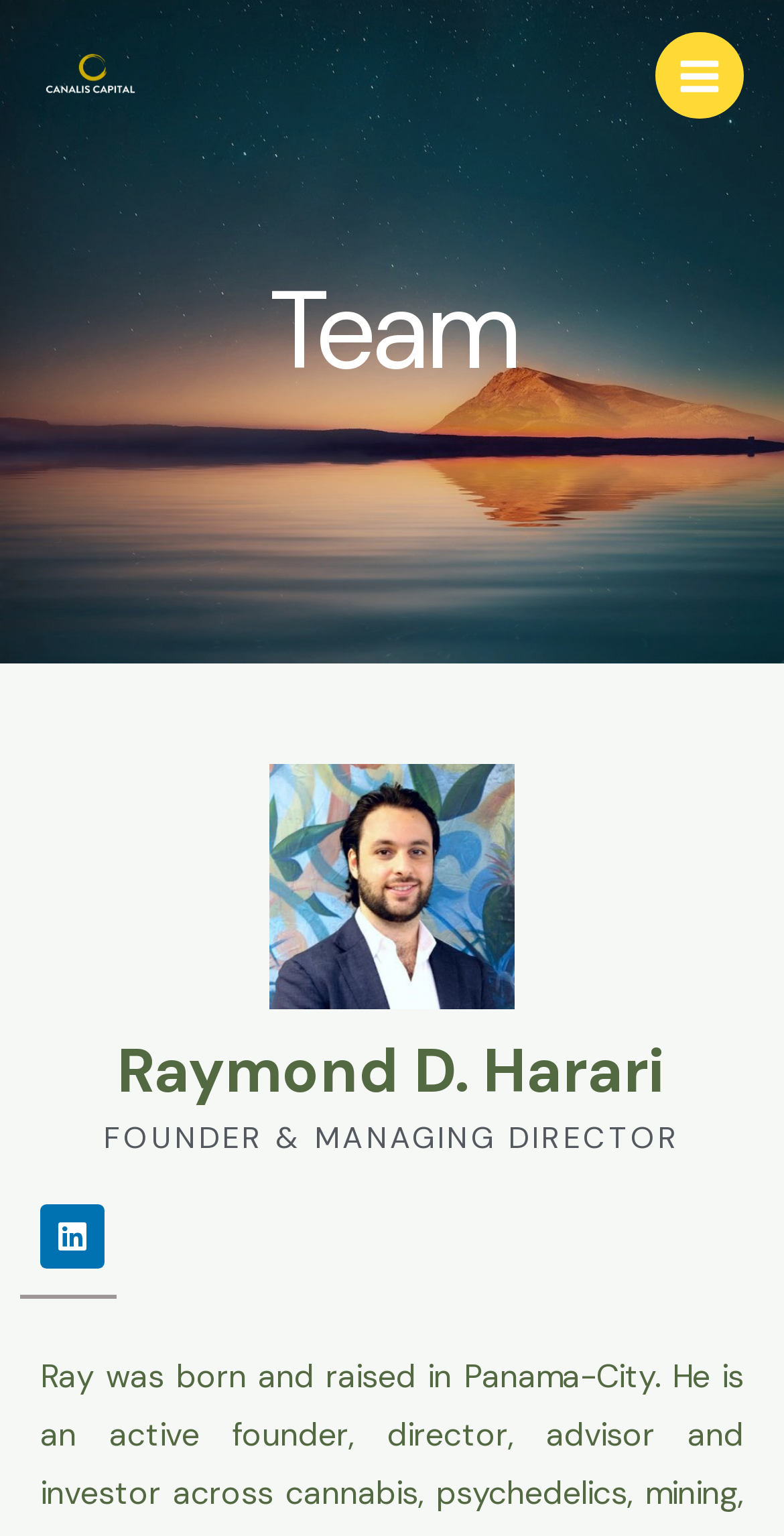What is the company name?
Based on the screenshot, provide a one-word or short-phrase response.

Canalis Capital